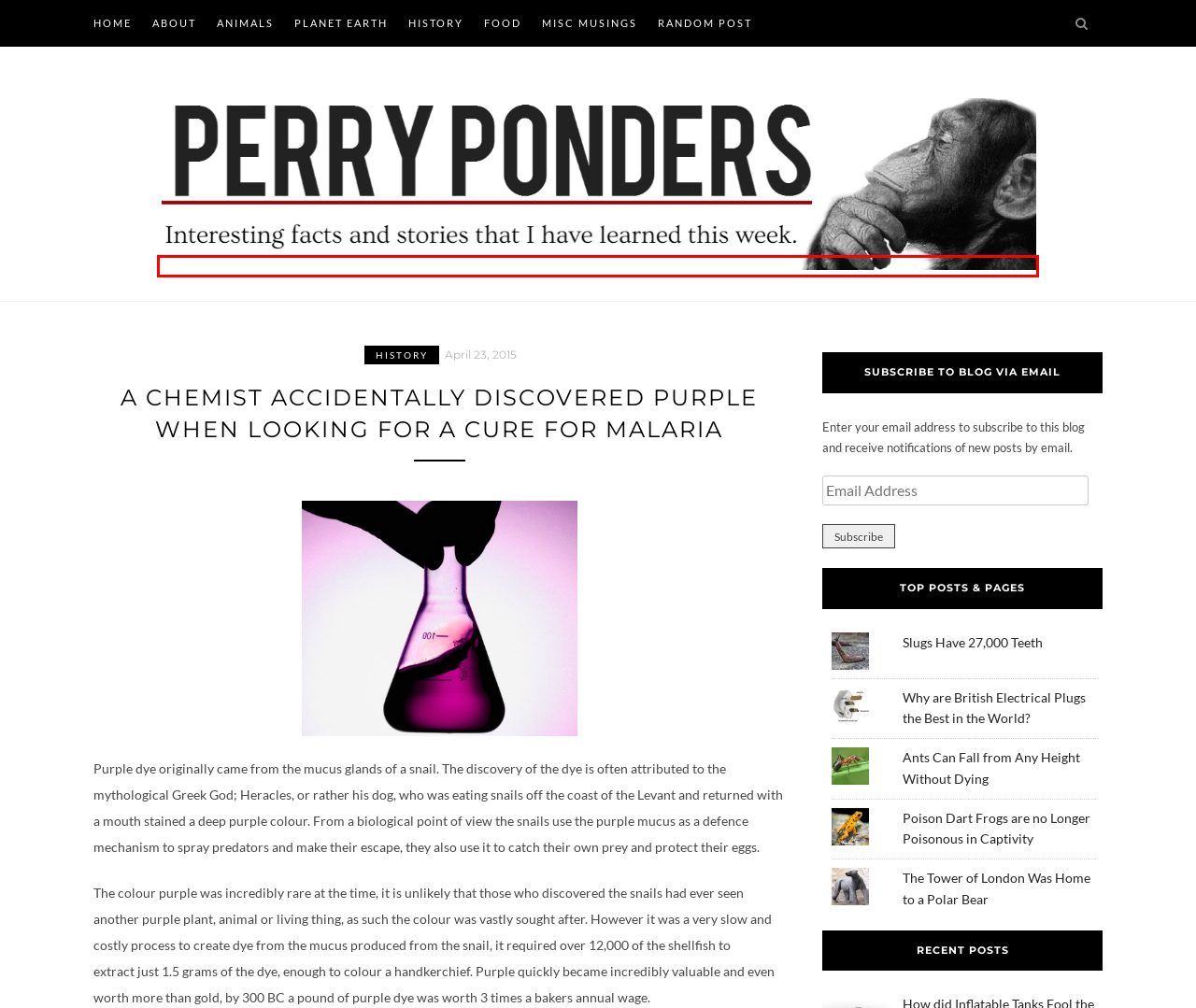Consider the screenshot of a webpage with a red bounding box around an element. Select the webpage description that best corresponds to the new page after clicking the element inside the red bounding box. Here are the candidates:
A. Perry Ponders - Interesting facts and stories I have learned this week.
B. Ants Can Fall from Any Height Without Dying
C. History Archives - Perry Ponders
D. Slugs Have 27,000 Teeth - Perry Ponders
E. Misc Musings Archives - Perry Ponders
F. Animals Archives - Perry Ponders
G. Dolphins Only Drink Milk - Perry Ponders
H. Why are British Electrical Plugs the Best in the World?

A